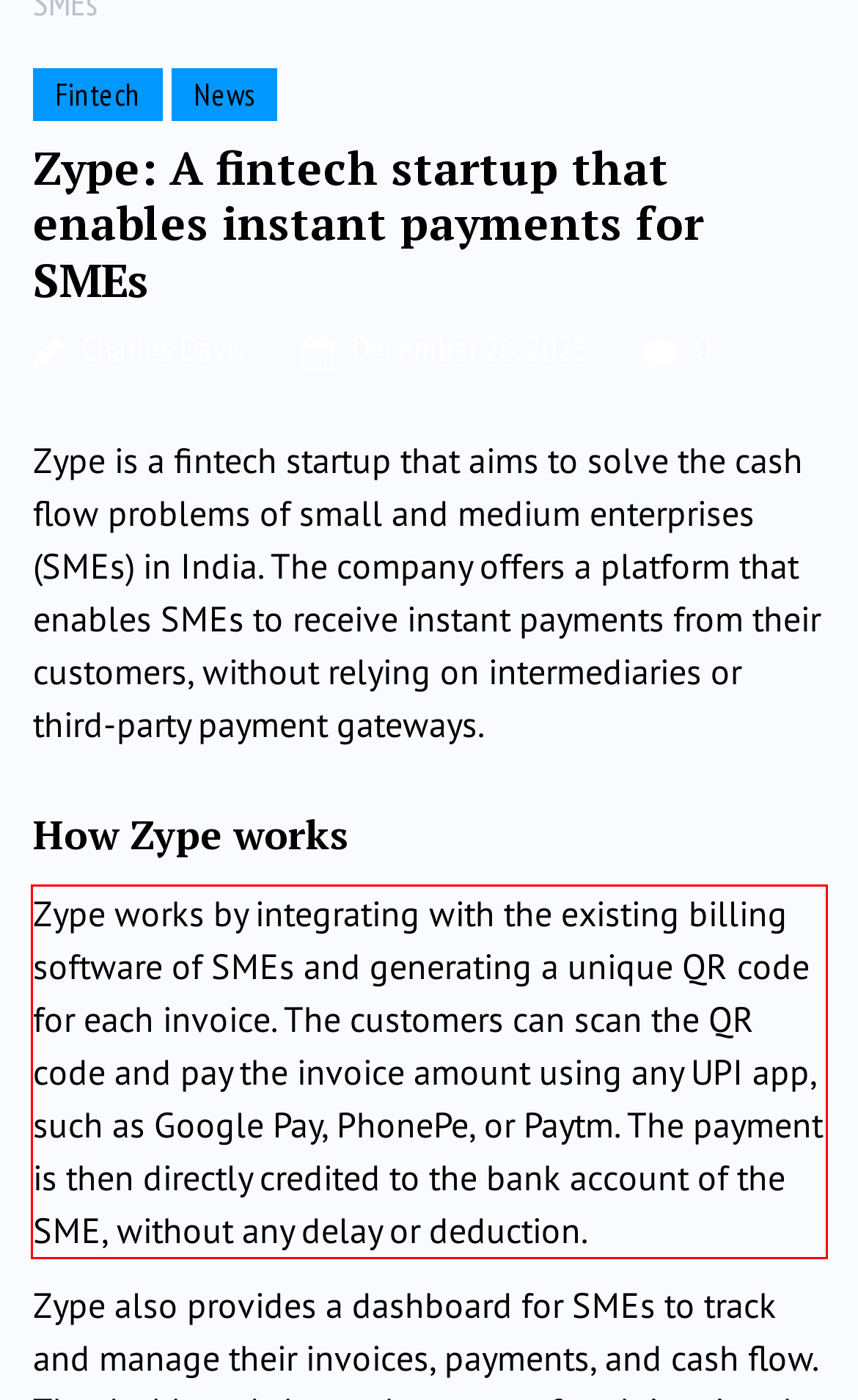Given a webpage screenshot, identify the text inside the red bounding box using OCR and extract it.

Zype works by integrating with the existing billing software of SMEs and generating a unique QR code for each invoice. The customers can scan the QR code and pay the invoice amount using any UPI app, such as Google Pay, PhonePe, or Paytm. The payment is then directly credited to the bank account of the SME, without any delay or deduction.